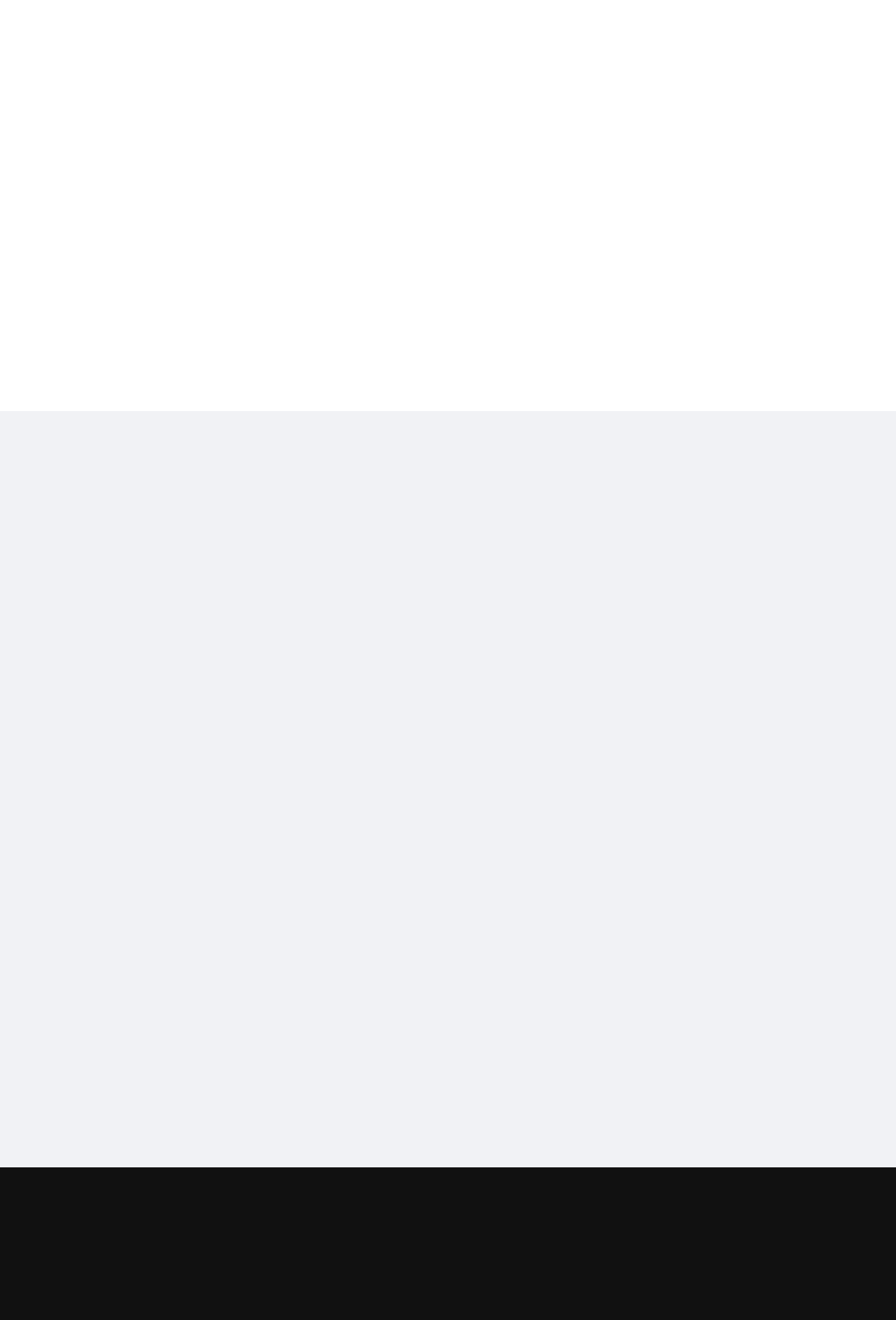Please identify the bounding box coordinates of where to click in order to follow the instruction: "Fill in the 'Full Name' field".

[0.432, 0.37, 0.671, 0.392]